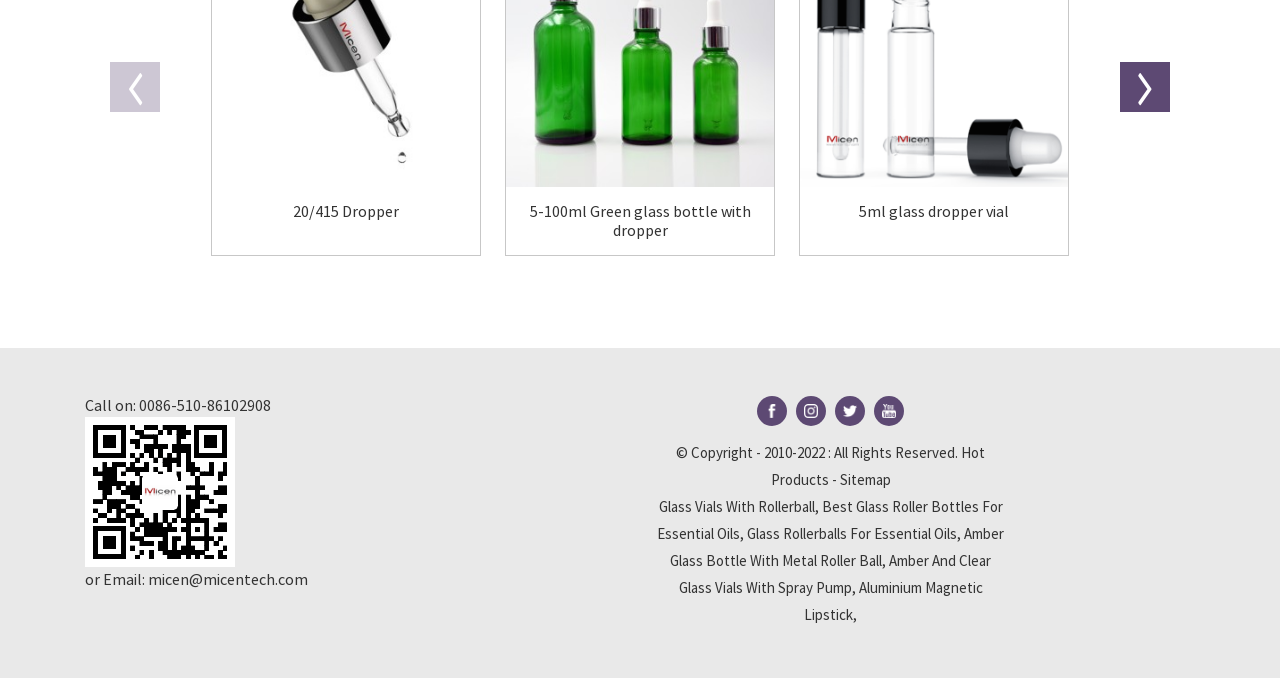Find the bounding box coordinates of the element you need to click on to perform this action: 'Call the phone number'. The coordinates should be represented by four float values between 0 and 1, in the format [left, top, right, bottom].

[0.067, 0.583, 0.109, 0.613]